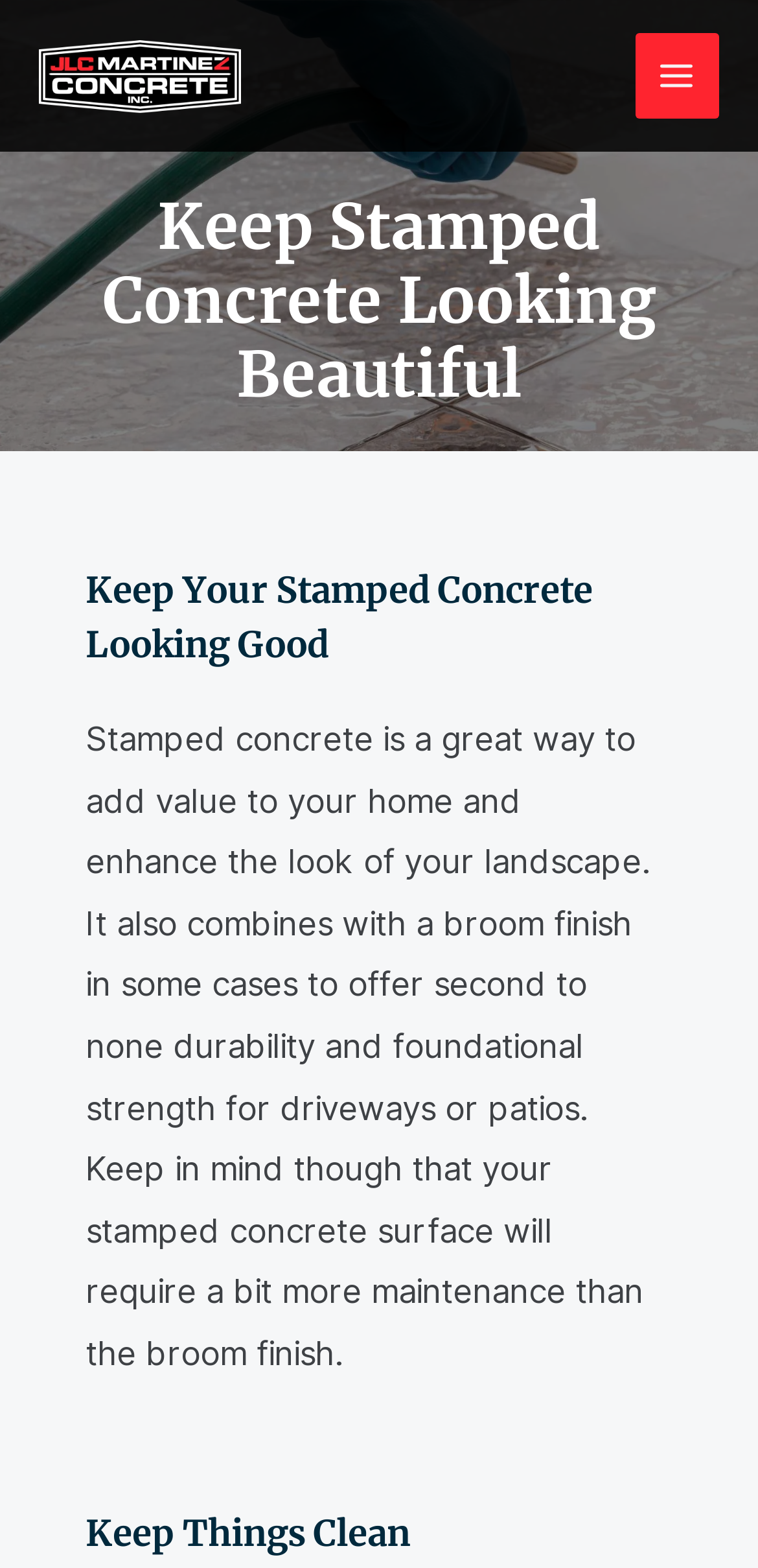By analyzing the image, answer the following question with a detailed response: What is required to maintain stamped concrete?

The webpage suggests that regular cleaning is necessary to maintain stamped concrete, as indicated by the heading 'Keep Things Clean' and the preceding paragraphs discussing the importance of maintenance.